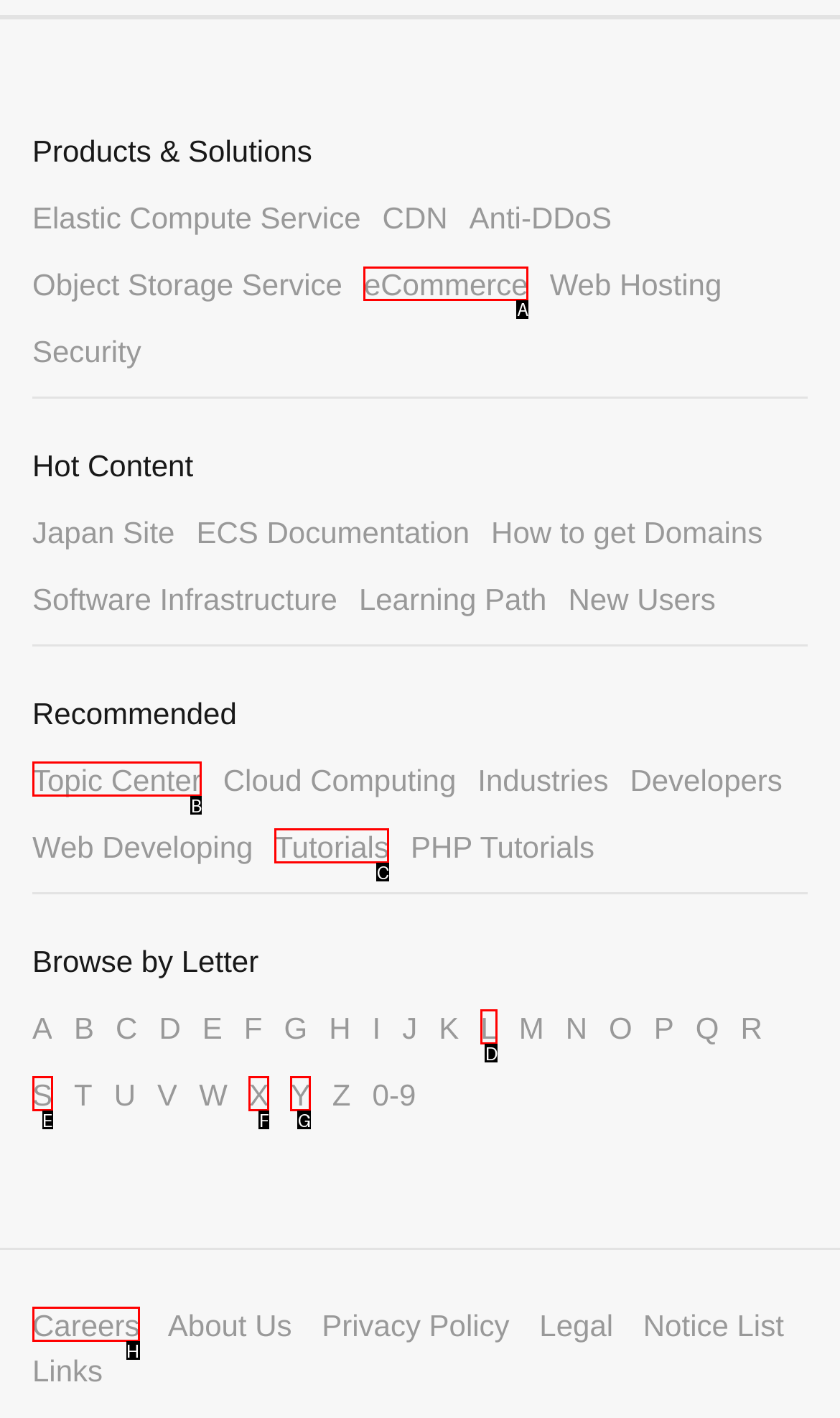Which option should you click on to fulfill this task: Explore eCommerce solutions? Answer with the letter of the correct choice.

A